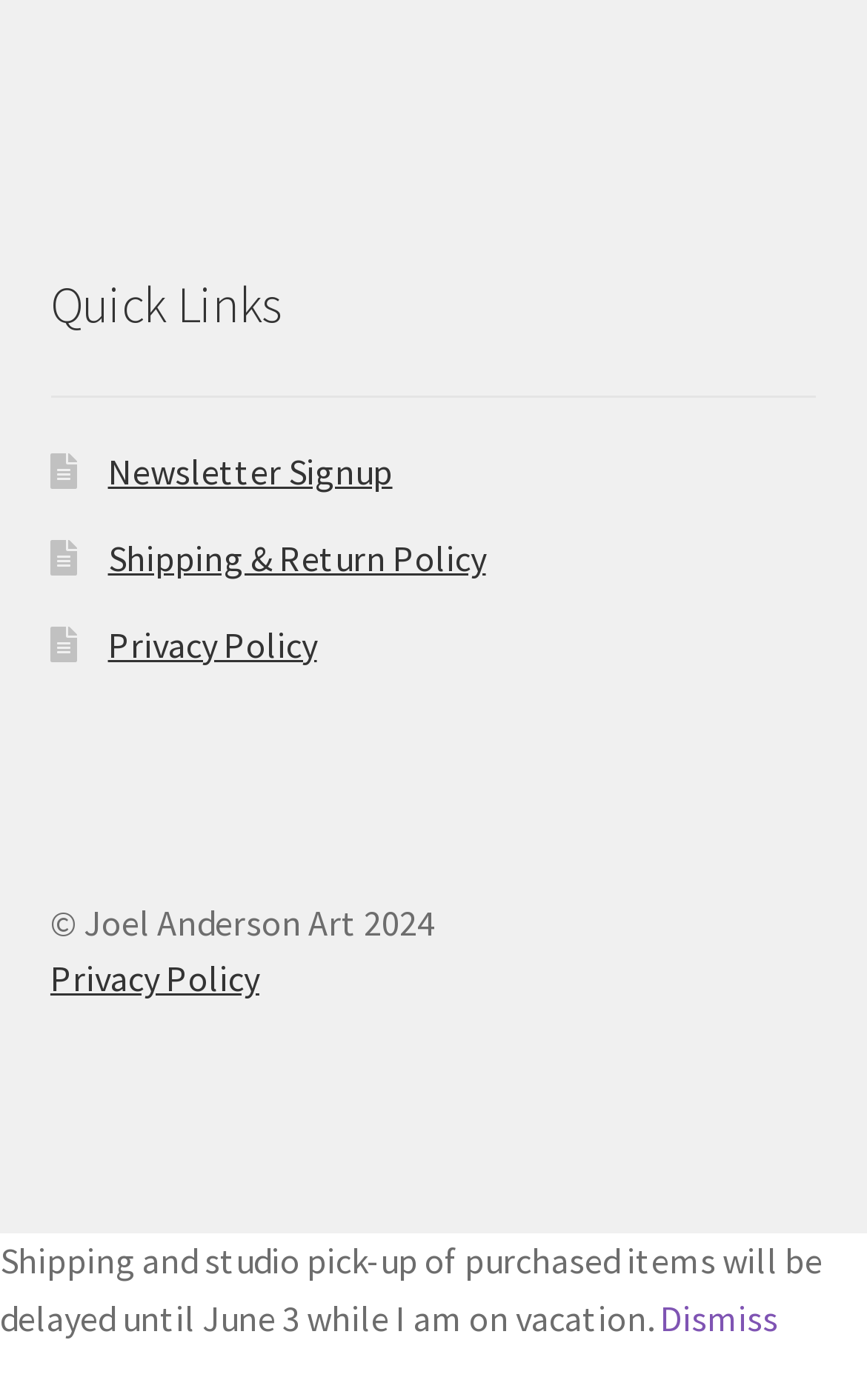What type of content is available on this webpage?
Can you offer a detailed and complete answer to this question?

The webpage contains links to pages such as 'Newsletter Signup' and 'Shipping & Return Policy', which suggests that the webpage is related to an artist or an art business. Additionally, the notification about delayed shipping and studio pick-up implies that the webpage is used to sell art-related items. Therefore, the type of content available on this webpage is likely art-related content.